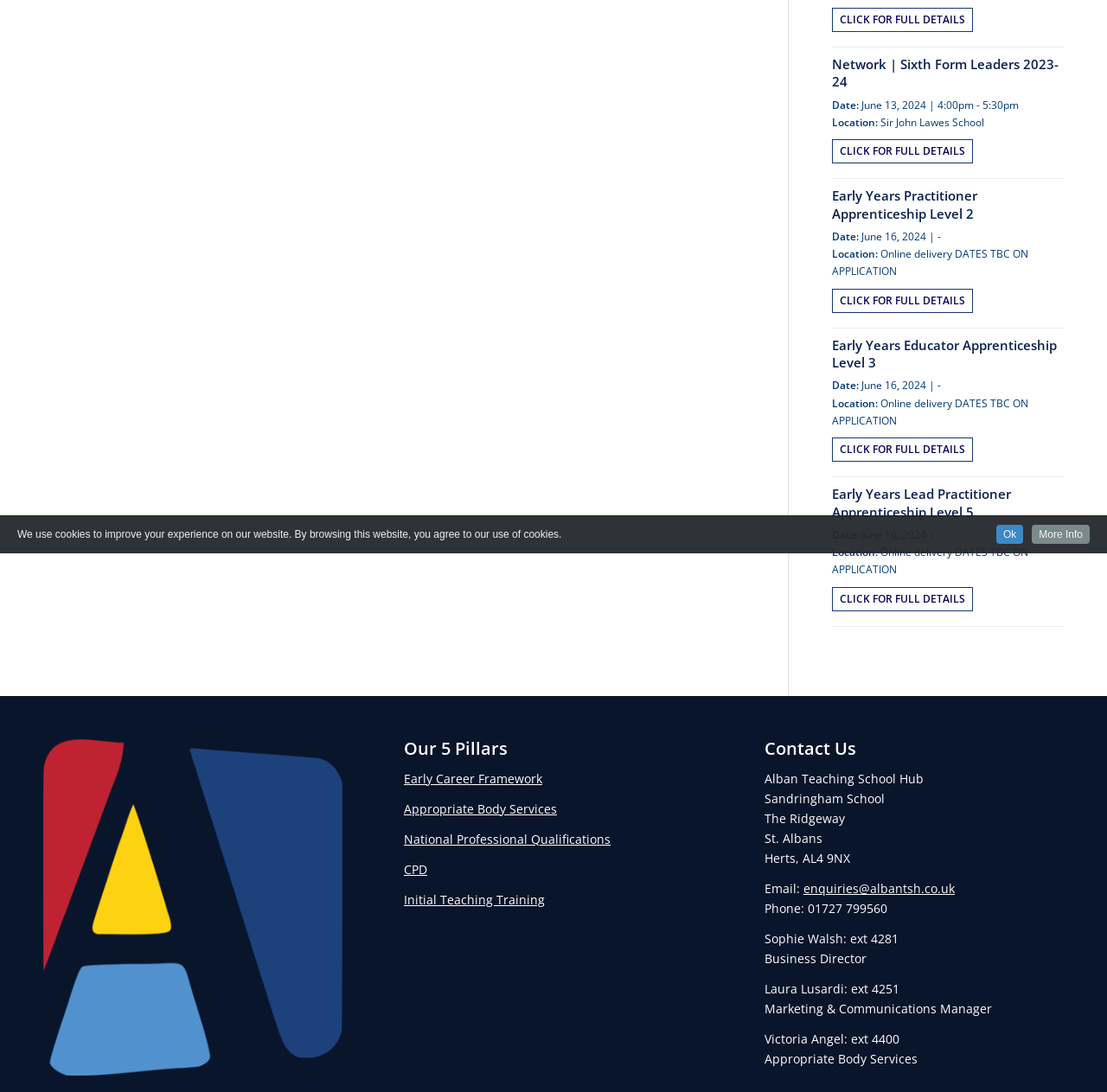Based on the element description, predict the bounding box coordinates (top-left x, top-left y, bottom-right x, bottom-right y) for the UI element in the screenshot: CPD

[0.365, 0.788, 0.386, 0.803]